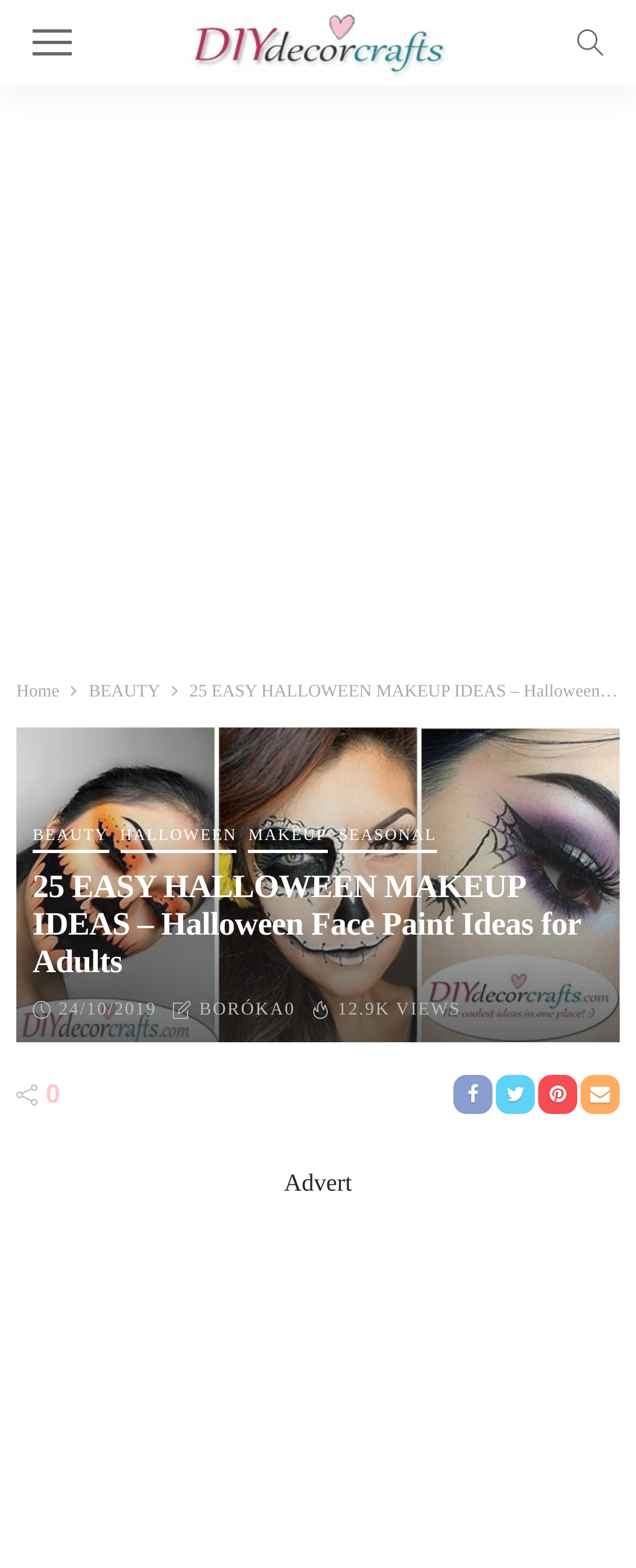What is the website's name?
Look at the image and provide a short answer using one word or a phrase.

Diydecorcrafts.com